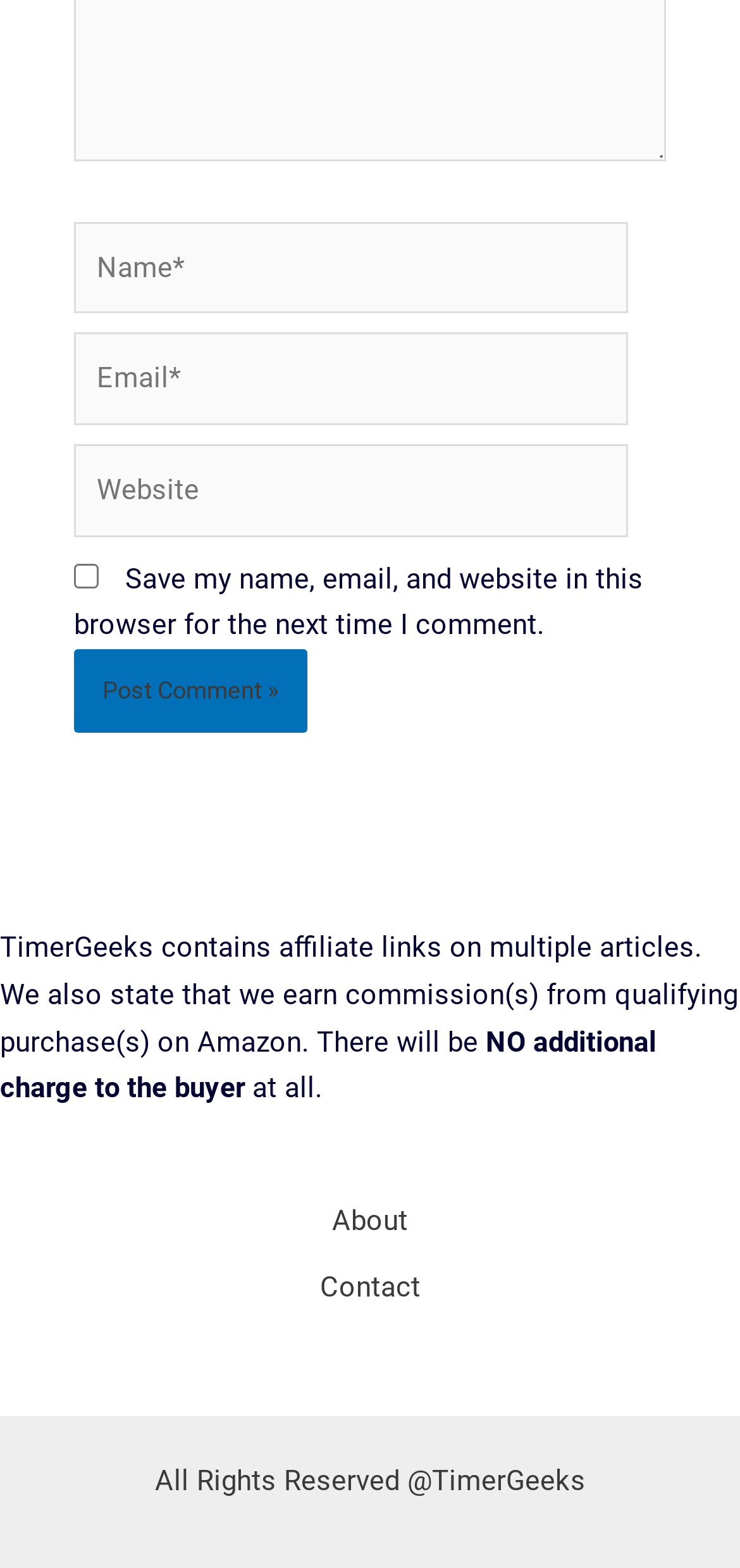With reference to the image, please provide a detailed answer to the following question: What is the purpose of the checkbox?

The checkbox is located below the comment form and is labeled 'Save my name, email, and website in this browser for the next time I comment.' This suggests that its purpose is to save the user's comment information for future use.